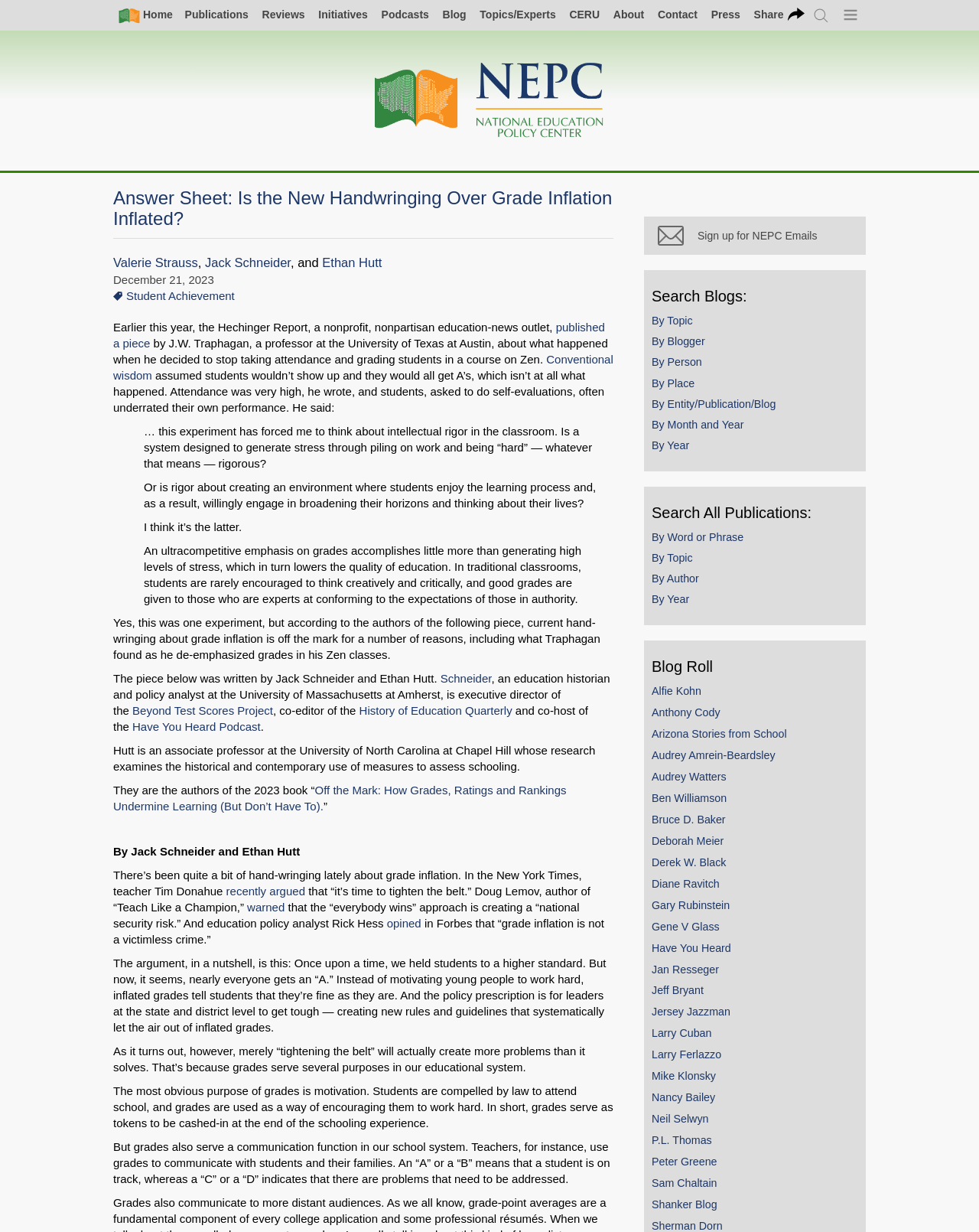Based on the provided description, "Have You Heard", find the bounding box of the corresponding UI element in the screenshot.

[0.666, 0.764, 0.747, 0.774]